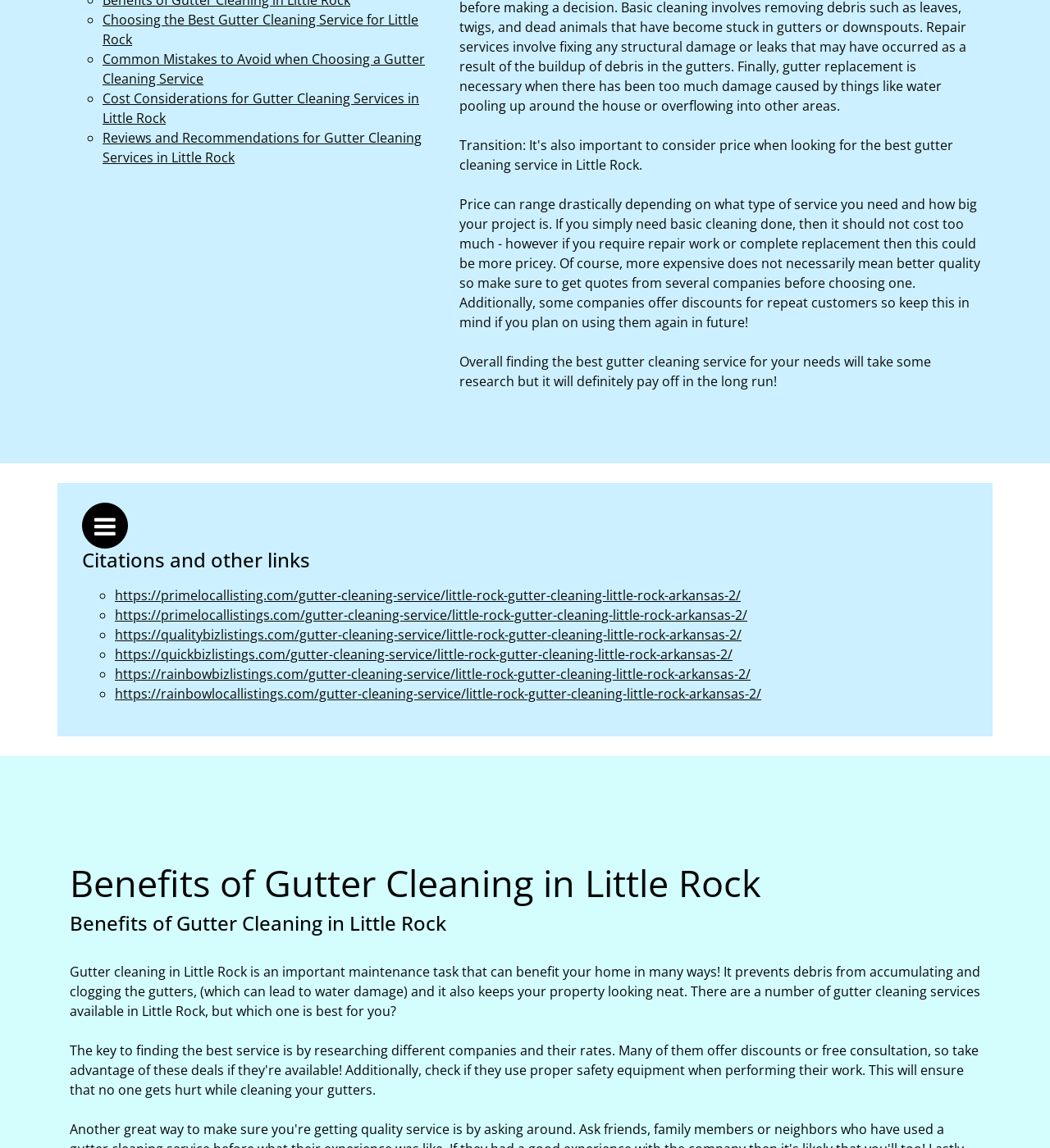Locate the bounding box coordinates of the clickable area needed to fulfill the instruction: "Read 'Price can range drastically depending on what type of service you need and how big your project is...'".

[0.438, 0.17, 0.934, 0.289]